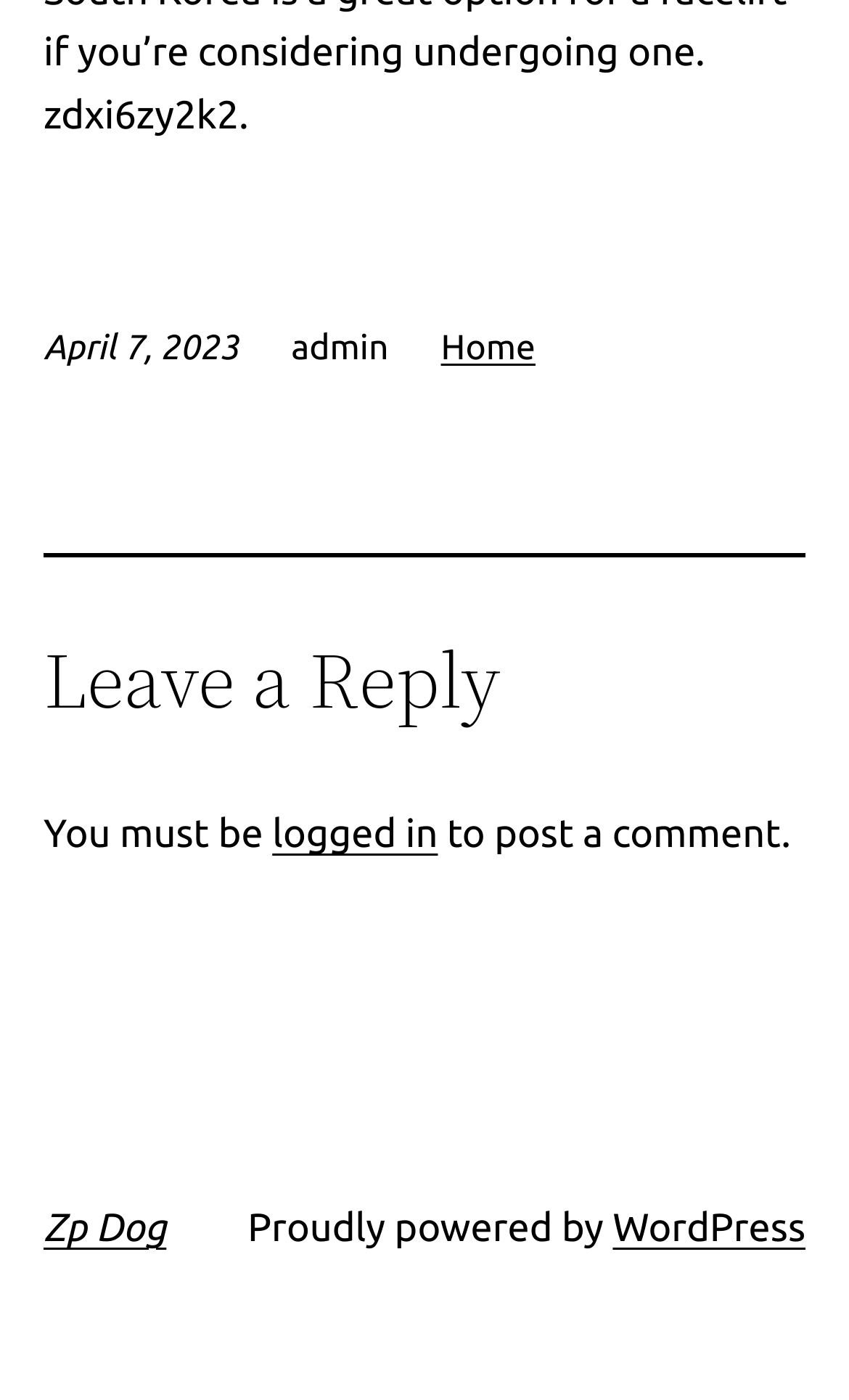Use a single word or phrase to respond to the question:
What is the name of the website's content management system?

WordPress